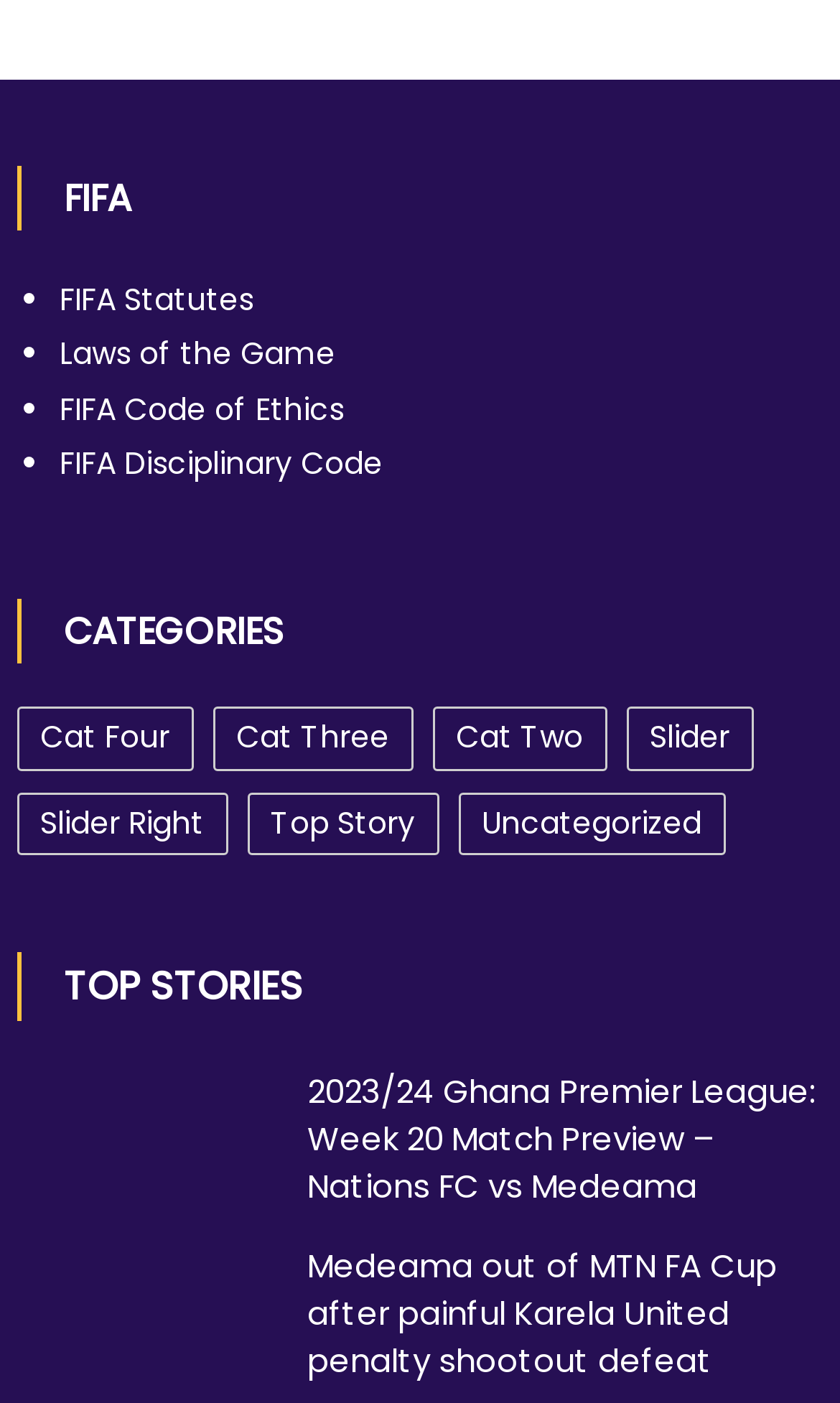Please provide a brief answer to the following inquiry using a single word or phrase:
How many items are in 'Cat Two'?

342